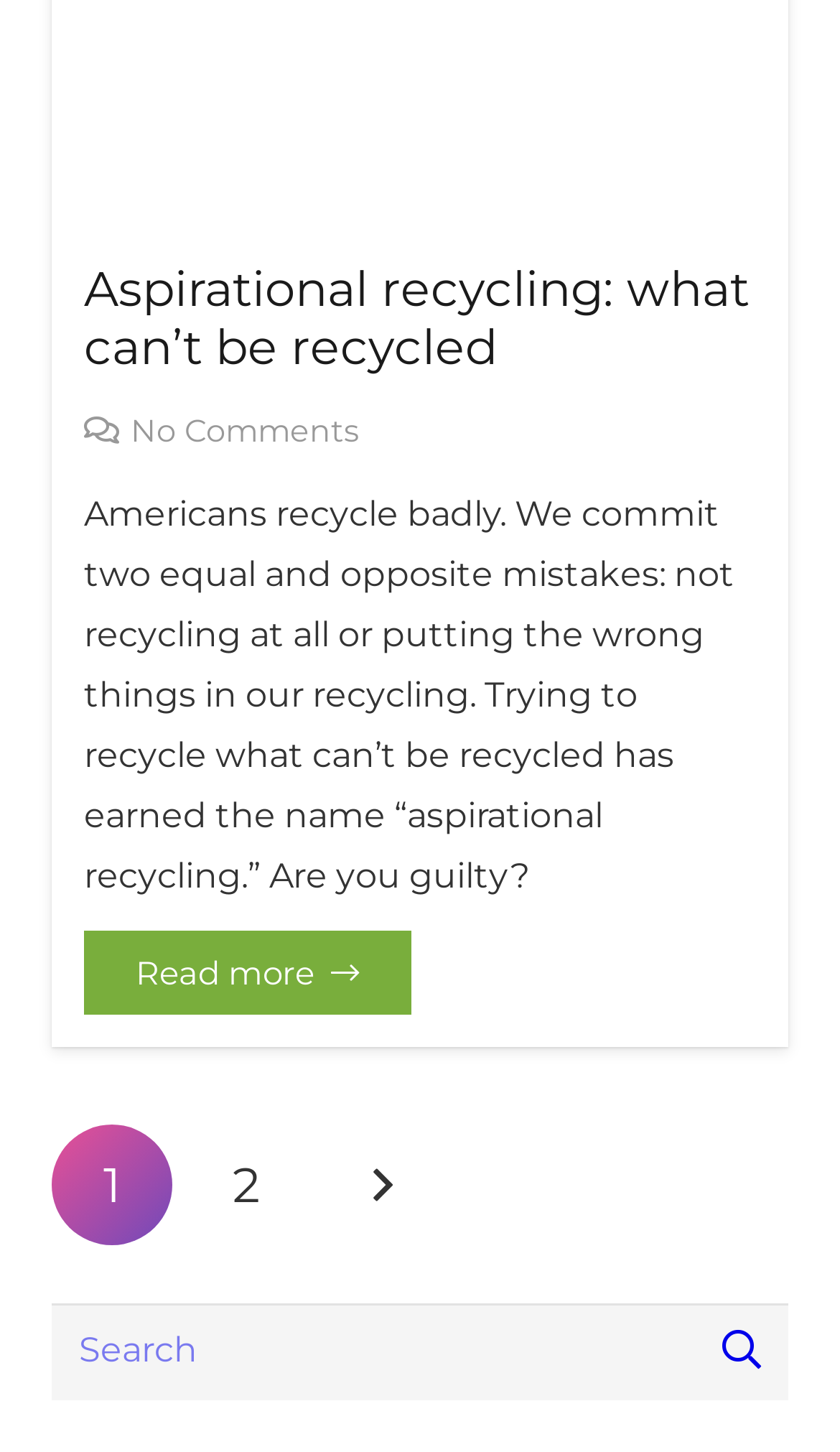Provide the bounding box for the UI element matching this description: "aria-label="Search" name="s" placeholder="Search"".

[0.062, 0.897, 0.938, 0.964]